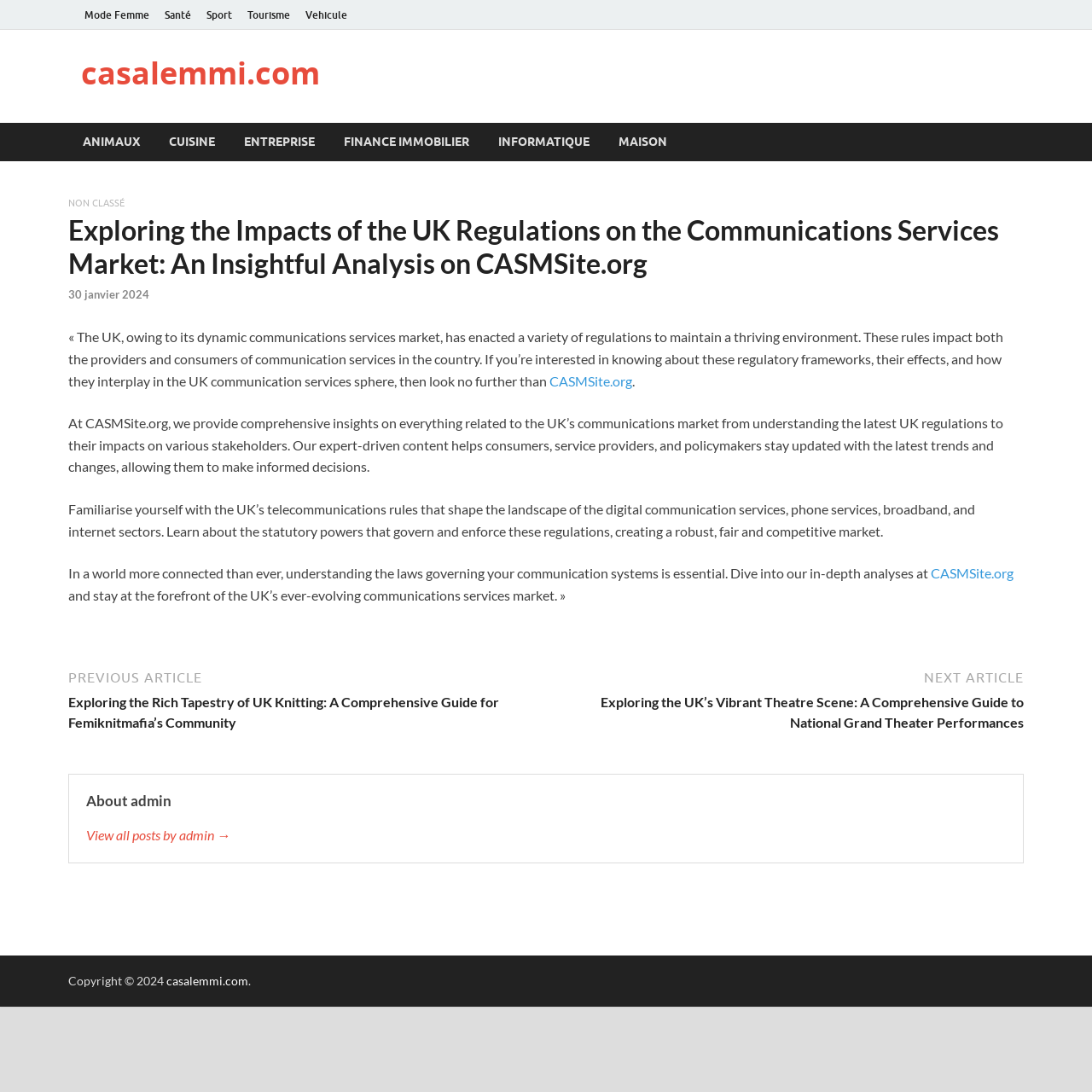Find the bounding box coordinates of the area that needs to be clicked in order to achieve the following instruction: "Visit the 'CASMSite.org' website". The coordinates should be specified as four float numbers between 0 and 1, i.e., [left, top, right, bottom].

[0.503, 0.341, 0.579, 0.356]